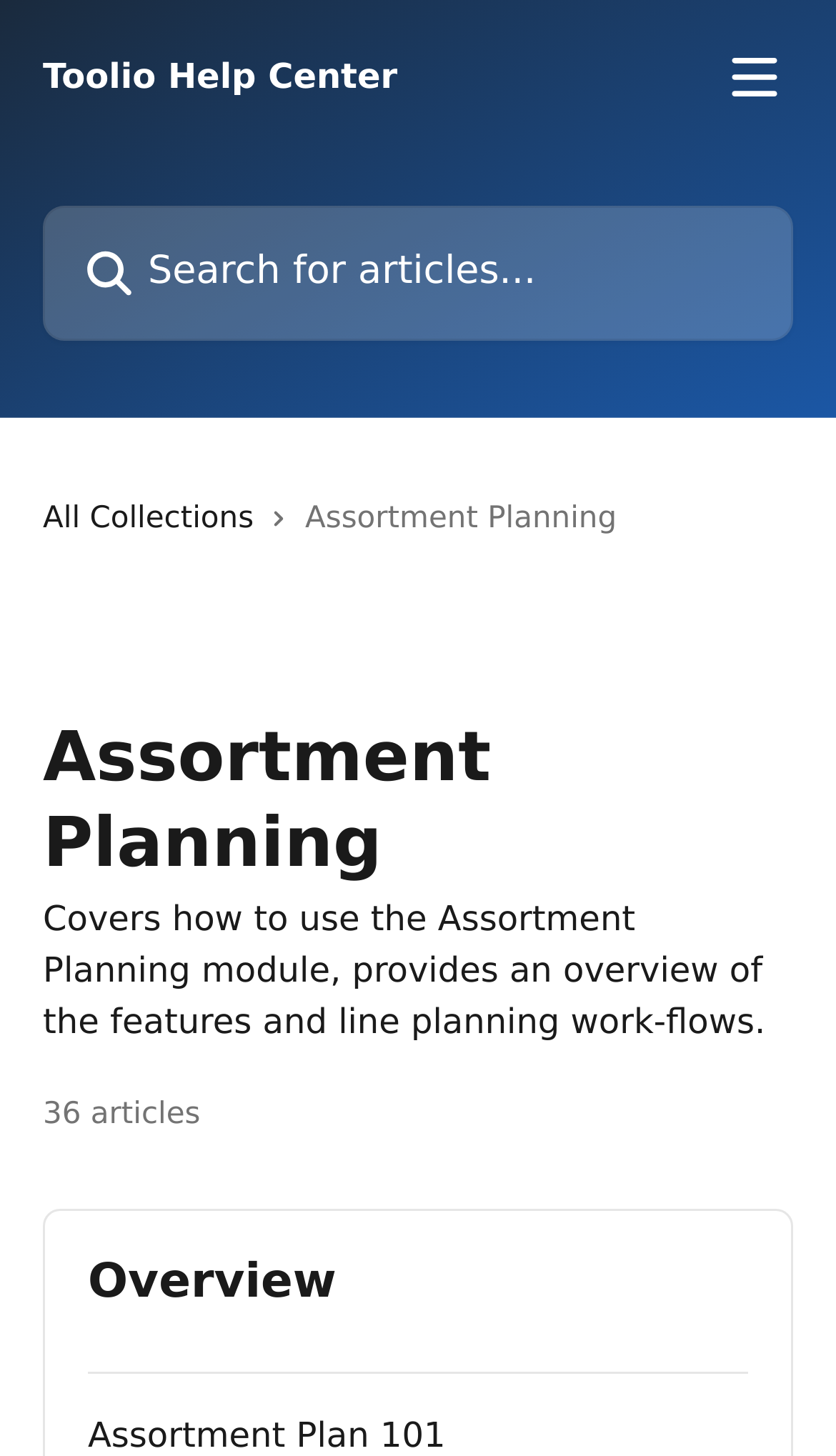What is the purpose of the textbox?
Please provide a single word or phrase as your answer based on the screenshot.

Search for articles